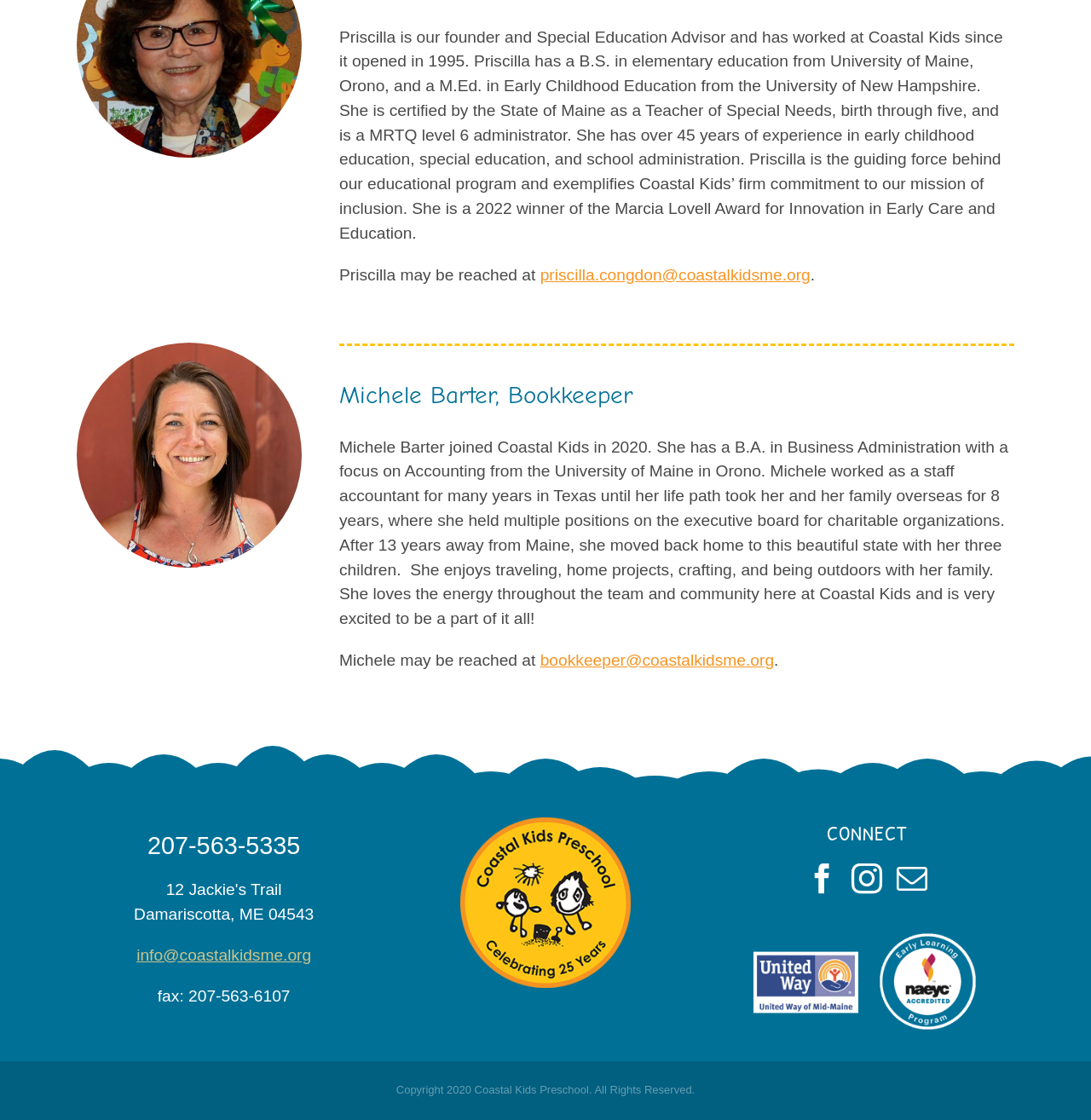Provide a single word or phrase answer to the question: 
Who is the founder of Coastal Kids?

Priscilla